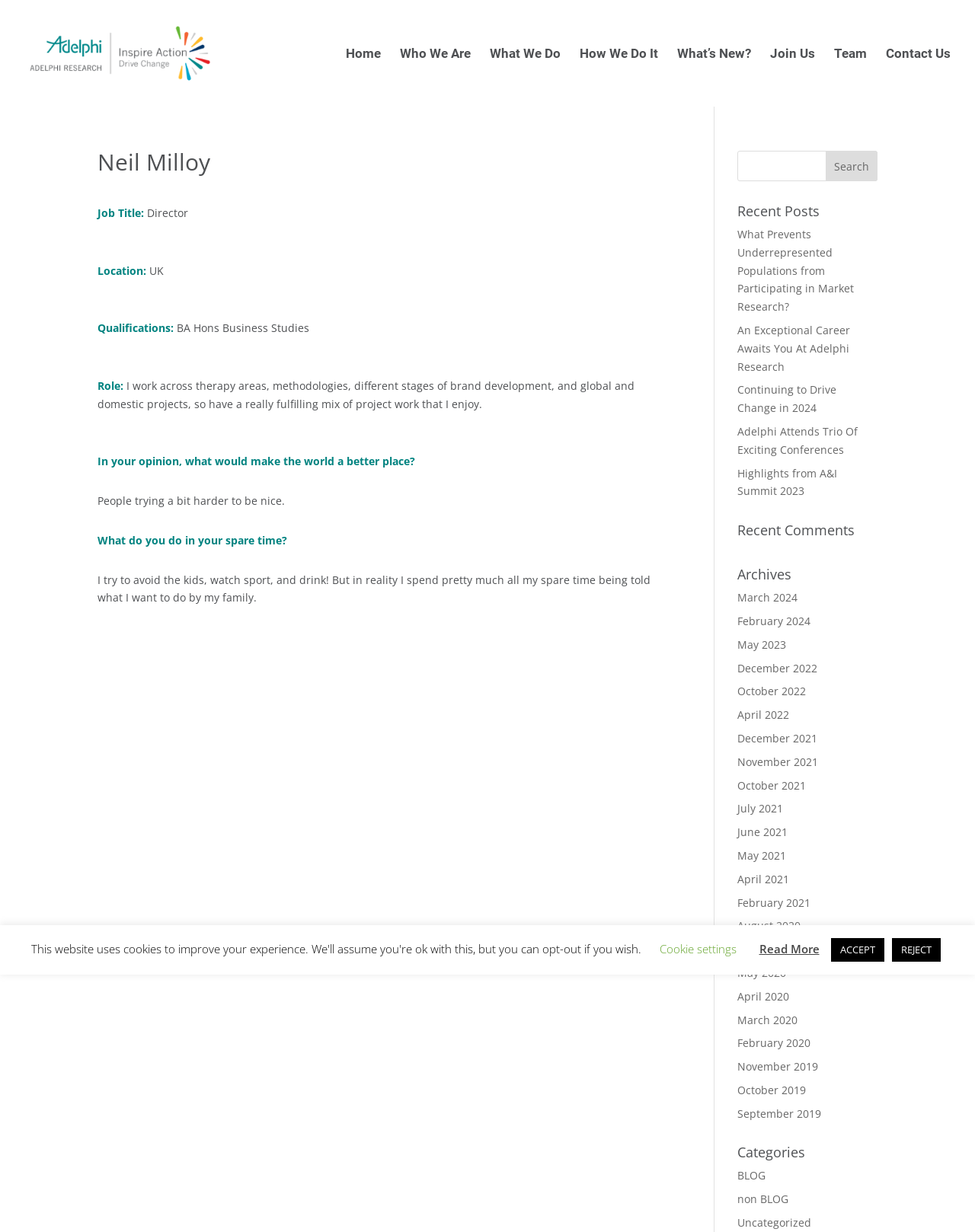Detail the webpage's structure and highlights in your description.

This webpage is about Neil Milloy, a director at Adelphi Research. At the top left, there is a logo of Adelphi Research, which is an image linked to the company's homepage. Next to the logo, there is a navigation menu with links to different sections of the website, including Home, Who We Are, What We Do, How We Do It, What's New?, Join Us, Team, and Contact Us.

Below the navigation menu, there is a section dedicated to Neil Milloy, with a heading displaying his name. This section contains his job title, location, qualifications, and a brief description of his role. There are also two questions and answers about what would make the world a better place and what he does in his spare time.

On the right side of the page, there is a search bar with a search button. Below the search bar, there are three sections: Recent Posts, Recent Comments, and Archives. The Recent Posts section contains links to several articles, including "What Prevents Underrepresented Populations from Participating in Market Research?" and "An Exceptional Career Awaits You At Adelphi Research". The Archives section contains links to articles from different months and years, dating back to 2019. There is also a Categories section with links to BLOG, non BLOG, and Uncategorized categories.

At the bottom of the page, there are three buttons: Cookie settings, Read More, and two buttons to accept or reject cookies.